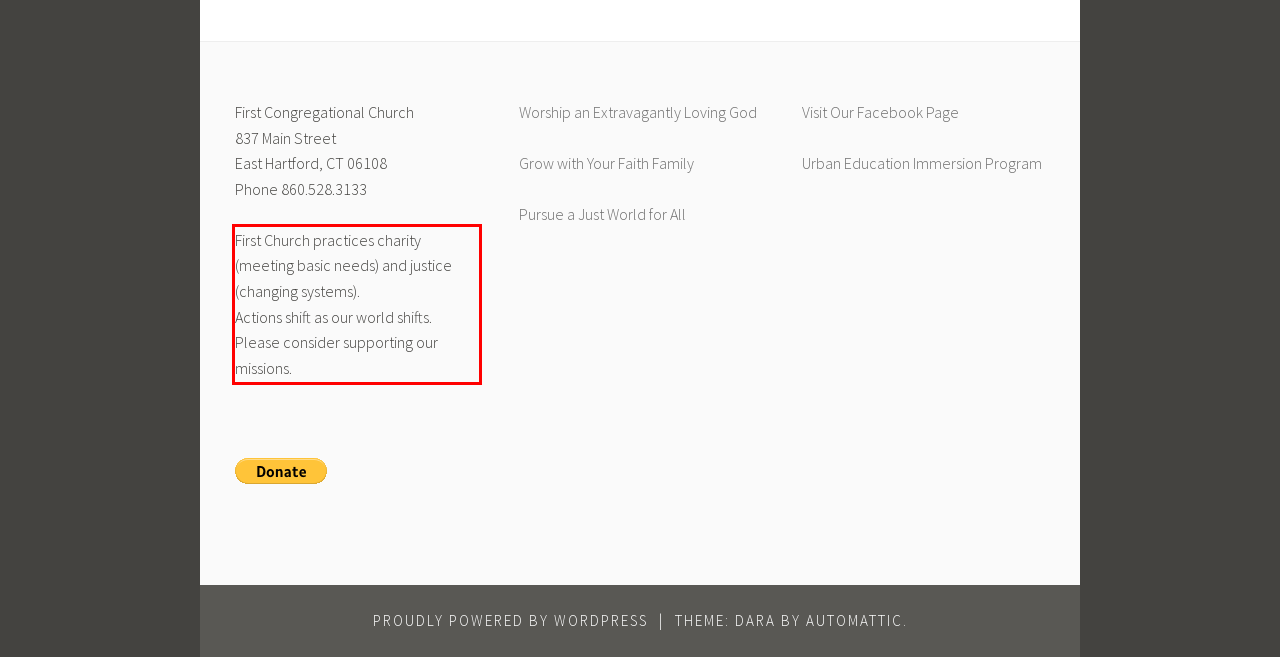Examine the webpage screenshot and use OCR to obtain the text inside the red bounding box.

First Church practices charity (meeting basic needs) and justice (changing systems). Actions shift as our world shifts. Please consider supporting our missions.